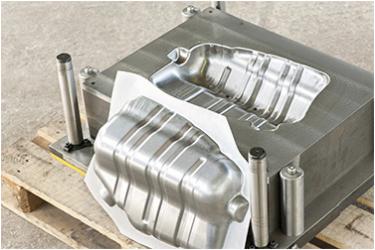Please analyze the image and provide a thorough answer to the question:
What is the purpose of the Teflon coating?

The caption explains that the Teflon coating is used to provide nonstick characteristics, which are highly sought after in various industries, including food processing and machine shops.